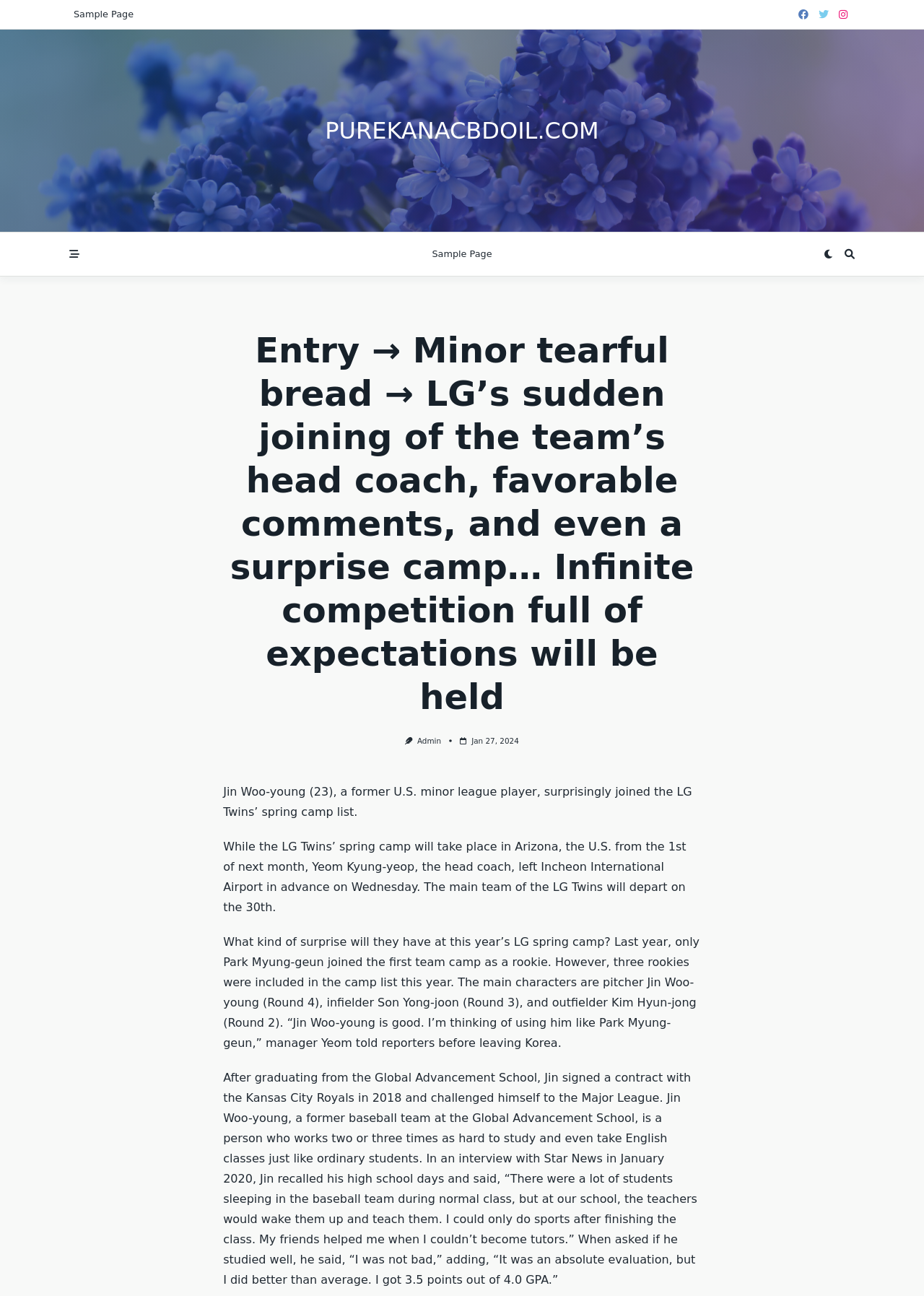Locate the bounding box of the UI element described in the following text: "Sample Page".

[0.073, 0.006, 0.151, 0.017]